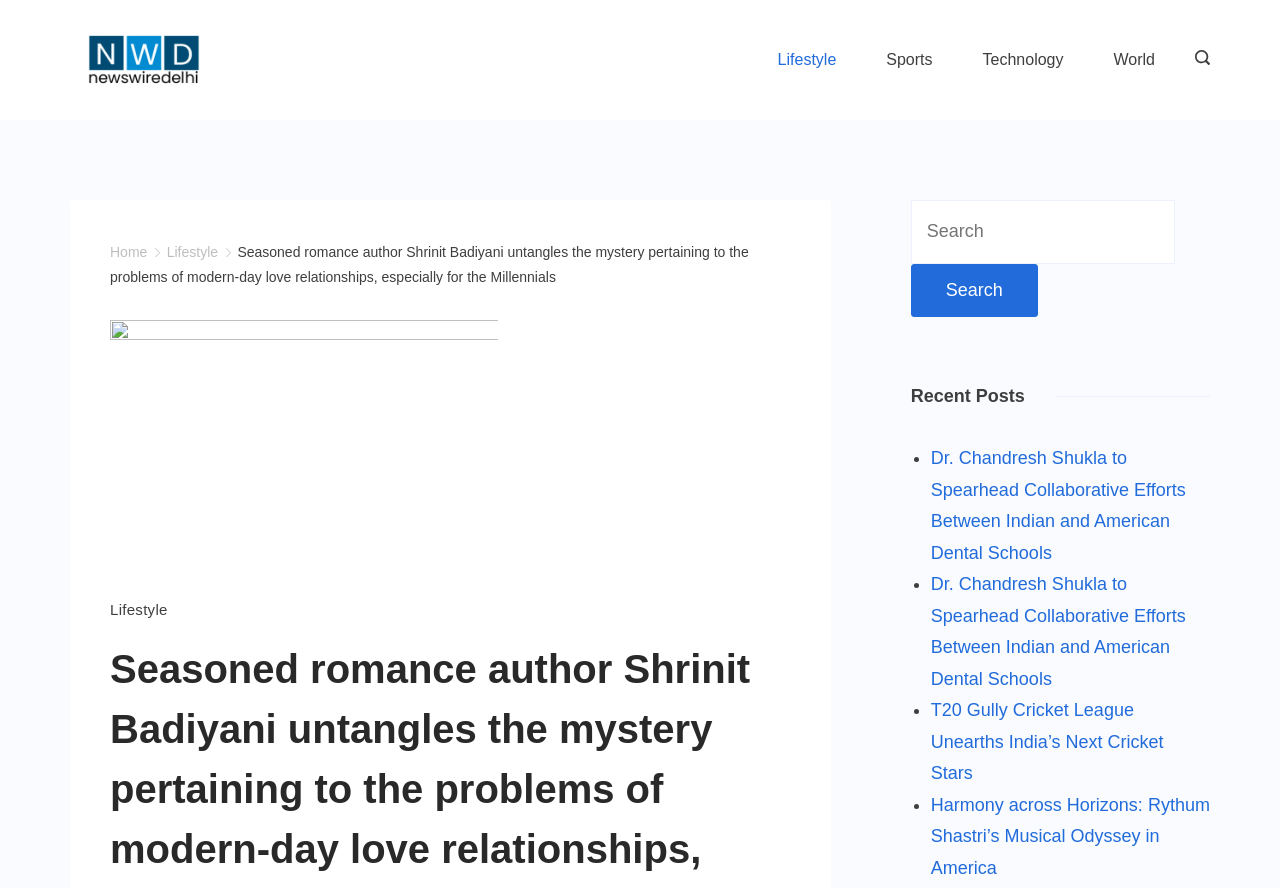Illustrate the webpage with a detailed description.

The webpage appears to be a news website, with a focus on lifestyle and romance. At the top, there is a logo and a link to "News Wire Delhi" on the left, accompanied by a small image. On the right, there are links to various categories, including "Lifestyle", "Sports", "Technology", and "World". 

Below the top section, there is a search bar with a search icon button on the right. The search bar is accompanied by a label "Search for:". Next to the search bar, there is a link to "Home" and several other links, including "Lifestyle" and a link to the main article, "Seasoned romance author Shrinit Badiyani untangles the mystery pertaining to the problems of modern-day love relationships, especially for the Millennials". 

The main article is accompanied by a figure, which is likely an image related to the article. Below the main article, there is a section titled "Recent Posts", which lists several news articles, including "Dr. Chandresh Shukla to Spearhead Collaborative Efforts Between Indian and American Dental Schools", "T20 Gully Cricket League Unearths India’s Next Cricket Stars", and "Harmony across Horizons: Rythum Shastri’s Musical Odyssey in America". Each article is preceded by a bullet point marker.